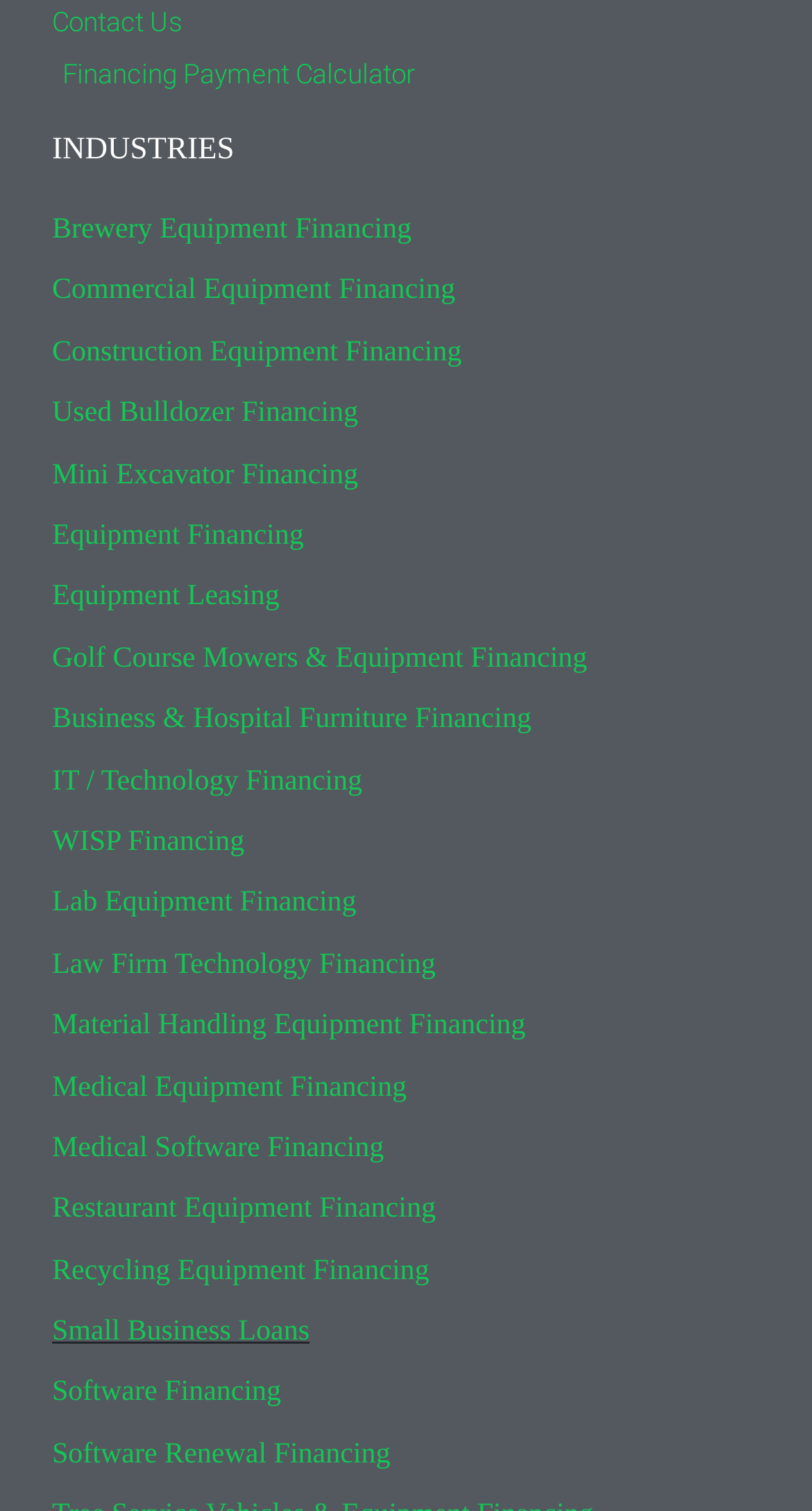Is there a link for 'Financing Payment Calculator' on the webpage? Observe the screenshot and provide a one-word or short phrase answer.

Yes